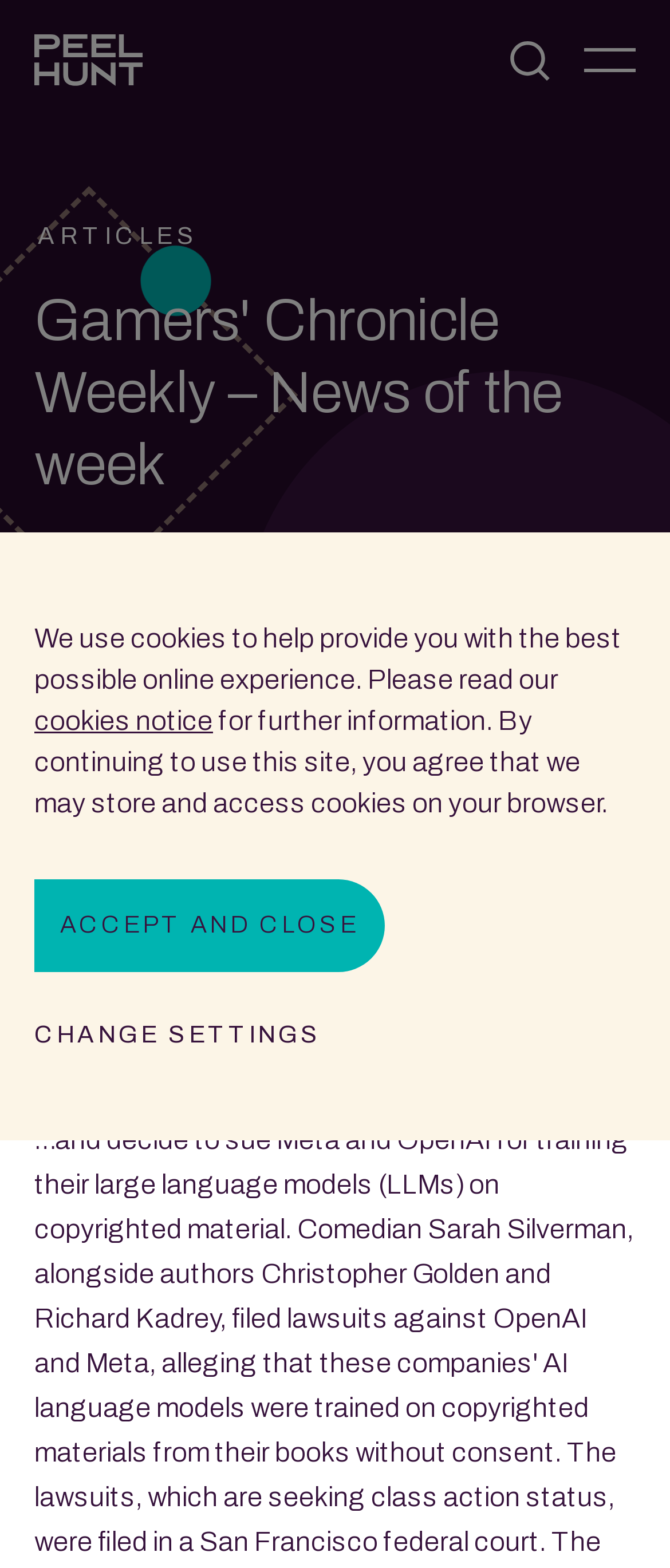Can you identify the bounding box coordinates of the clickable region needed to carry out this instruction: 'Open primary navigation'? The coordinates should be four float numbers within the range of 0 to 1, stated as [left, top, right, bottom].

[0.872, 0.026, 0.949, 0.051]